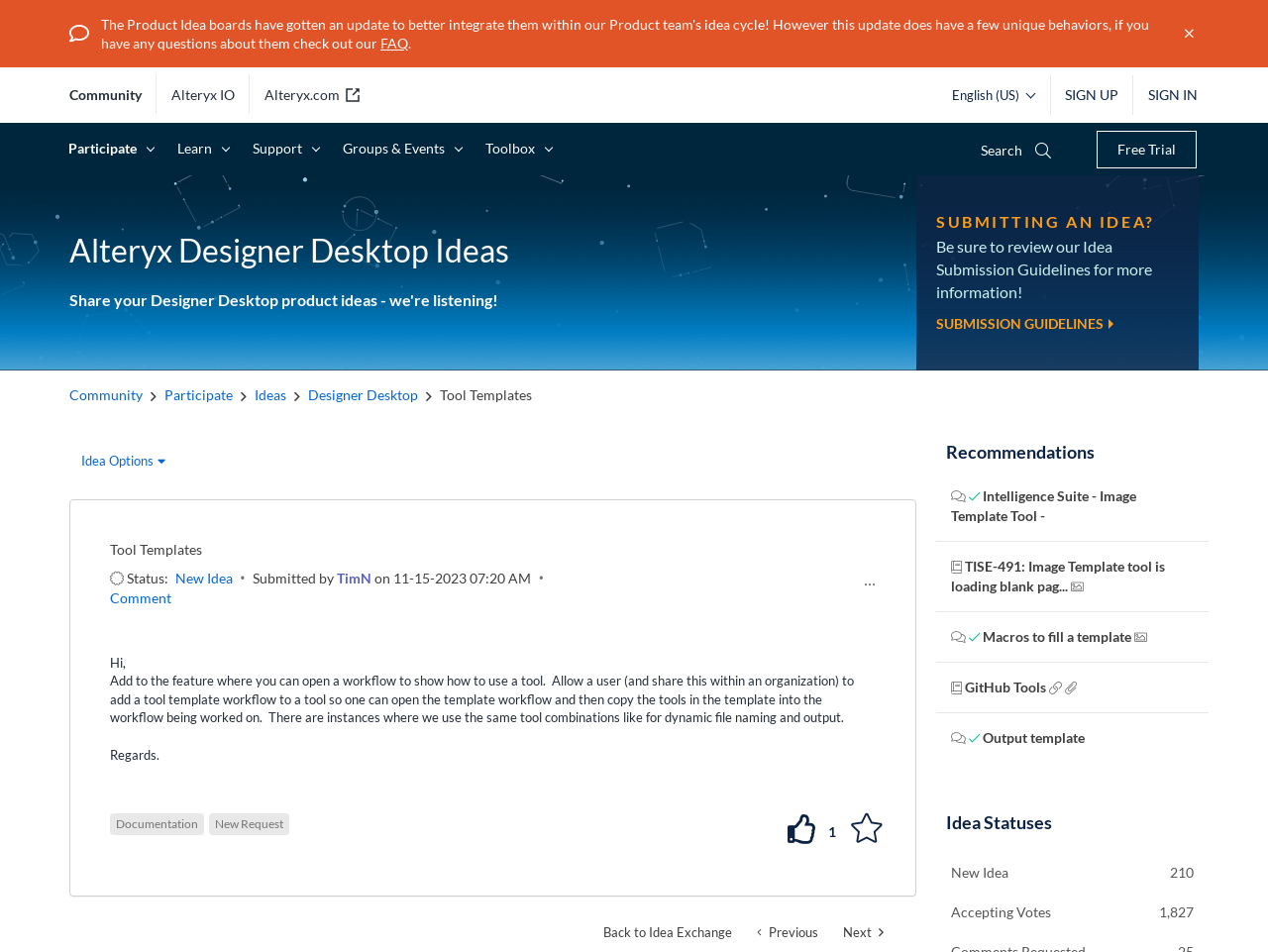Locate the bounding box coordinates of the area where you should click to accomplish the instruction: "Search for something".

[0.959, 0.146, 0.974, 0.17]